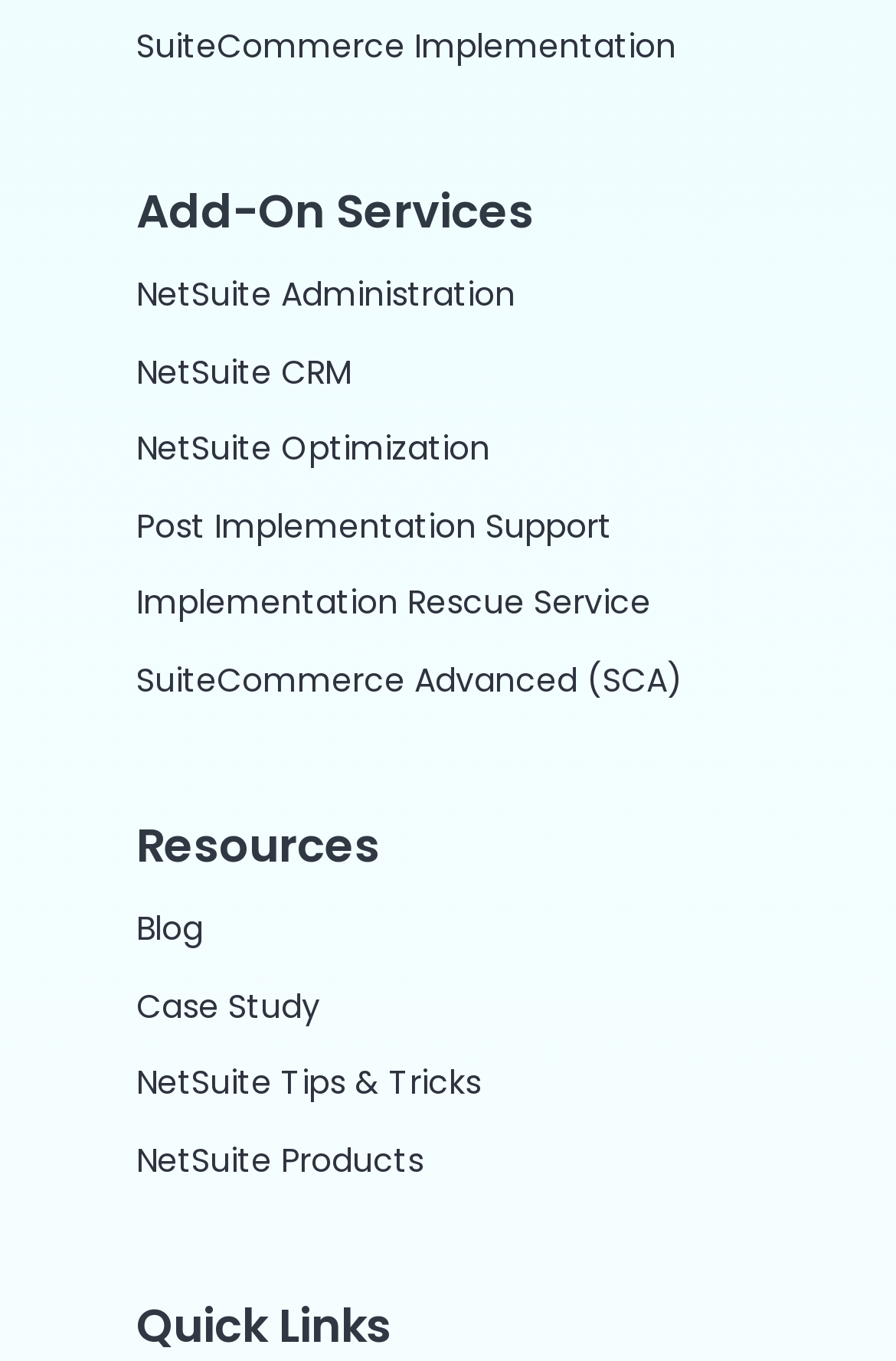Can you specify the bounding box coordinates for the region that should be clicked to fulfill this instruction: "Explore NetSuite Products".

[0.152, 0.836, 0.472, 0.869]